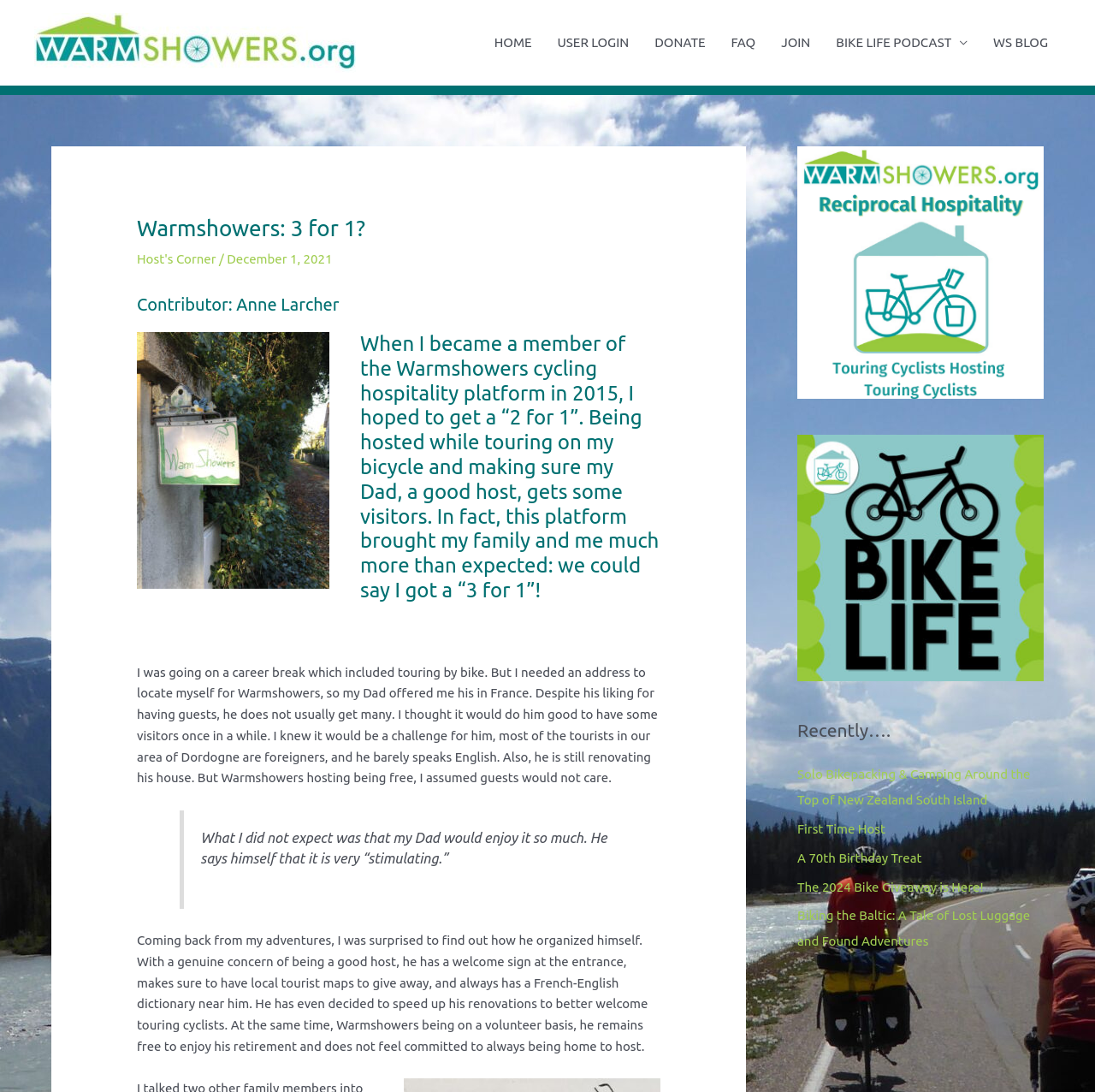Explain in detail what is displayed on the webpage.

The webpage is about Warmshowers, a cycling hospitality platform. At the top, there is a logo and a navigation menu with links to various sections of the website, including "HOME", "USER LOGIN", "DONATE", "FAQ", "JOIN", "BIKE LIFE PODCAST", and "WS BLOG". 

Below the navigation menu, there is a header section with a title "Warmshowers: 3 for 1?" and a subtitle "Contributor: Anne Larcher". The main content of the page is an article written by Anne Larcher, which describes her experience with Warmshowers. The article includes a heading "Warmshowers Host Welcome Sign" and an image of a welcome sign. 

The article is divided into several paragraphs, with a blockquote in the middle. The text describes how Anne became a member of Warmshowers, hoping to get hosted while touring on her bicycle and making sure her dad, a good host, gets some visitors. However, she got more than expected, and her dad enjoyed hosting cyclists so much that he even sped up his house renovations to better welcome them.

On the right side of the page, there are three complementary sections. The top section has a link to "Warmshowers Reciprocal Hospitality" with an image. The middle section has a link, but the text is empty. The bottom section has a heading "Recently…." and a navigation menu with links to several recent articles, including "Solo Bikepacking & Camping Around the Top of New Zealand South Island", "First Time Host", "A 70th Birthday Treat", "The 2024 Bike Giveaway is Here!", and "Biking the Baltic: A Tale of Lost Luggage and Found Adventures".